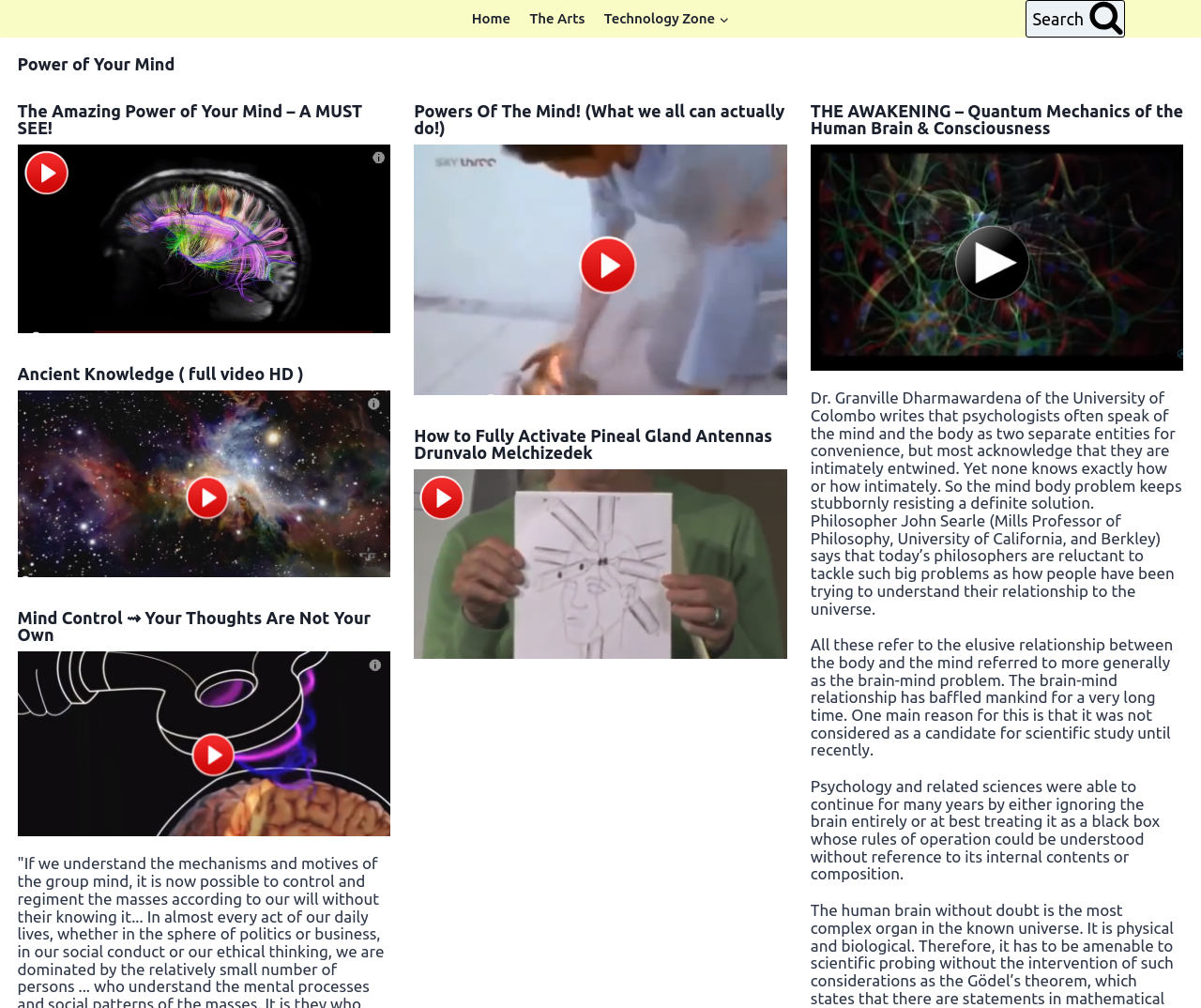Using the information in the image, could you please answer the following question in detail:
How many paragraphs of text are there?

I counted the number of StaticText elements on the webpage, which are the paragraphs of text, and found that there are 3 paragraphs.